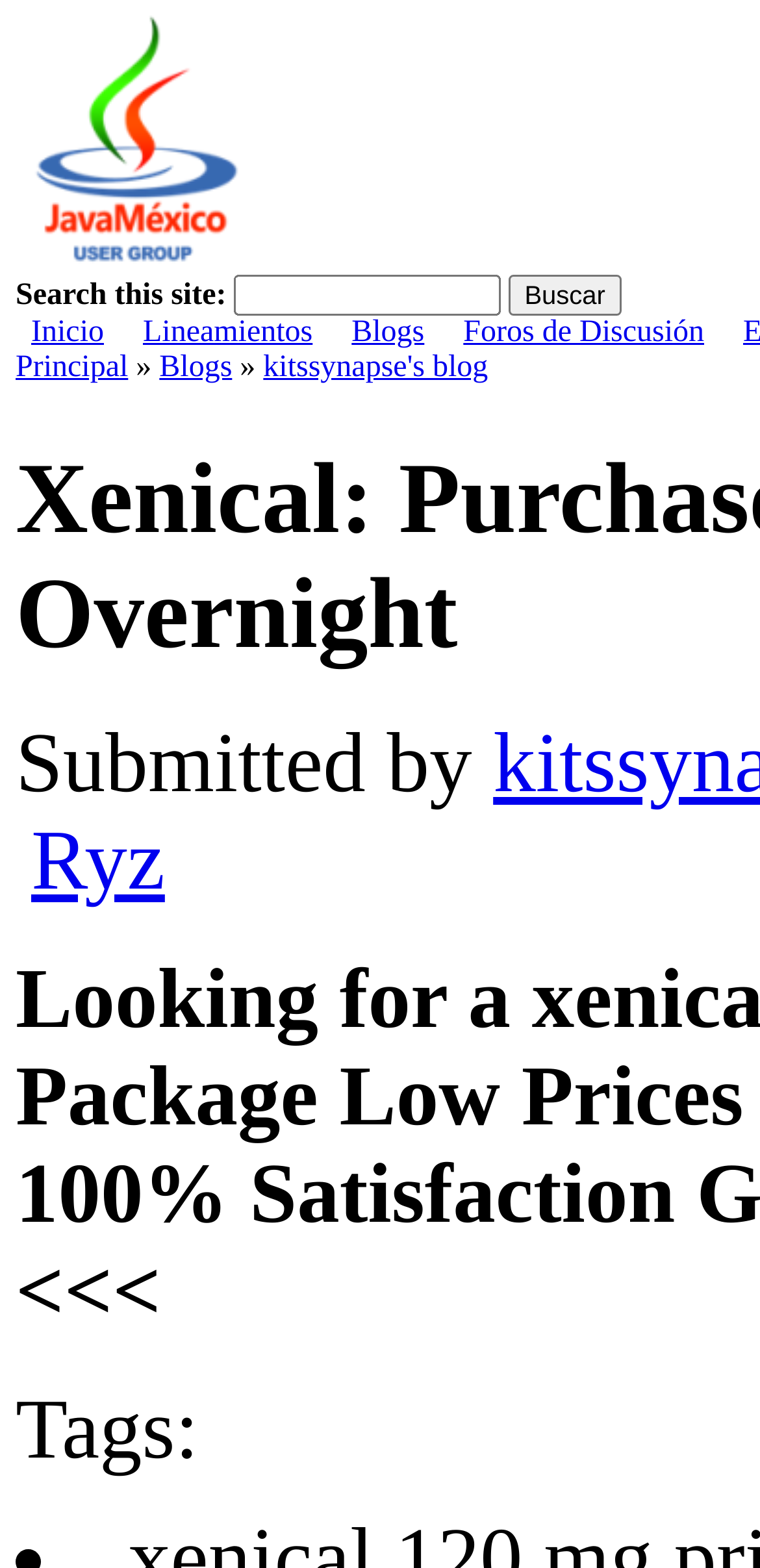Highlight the bounding box coordinates of the element you need to click to perform the following instruction: "View the Calendar of Events."

None